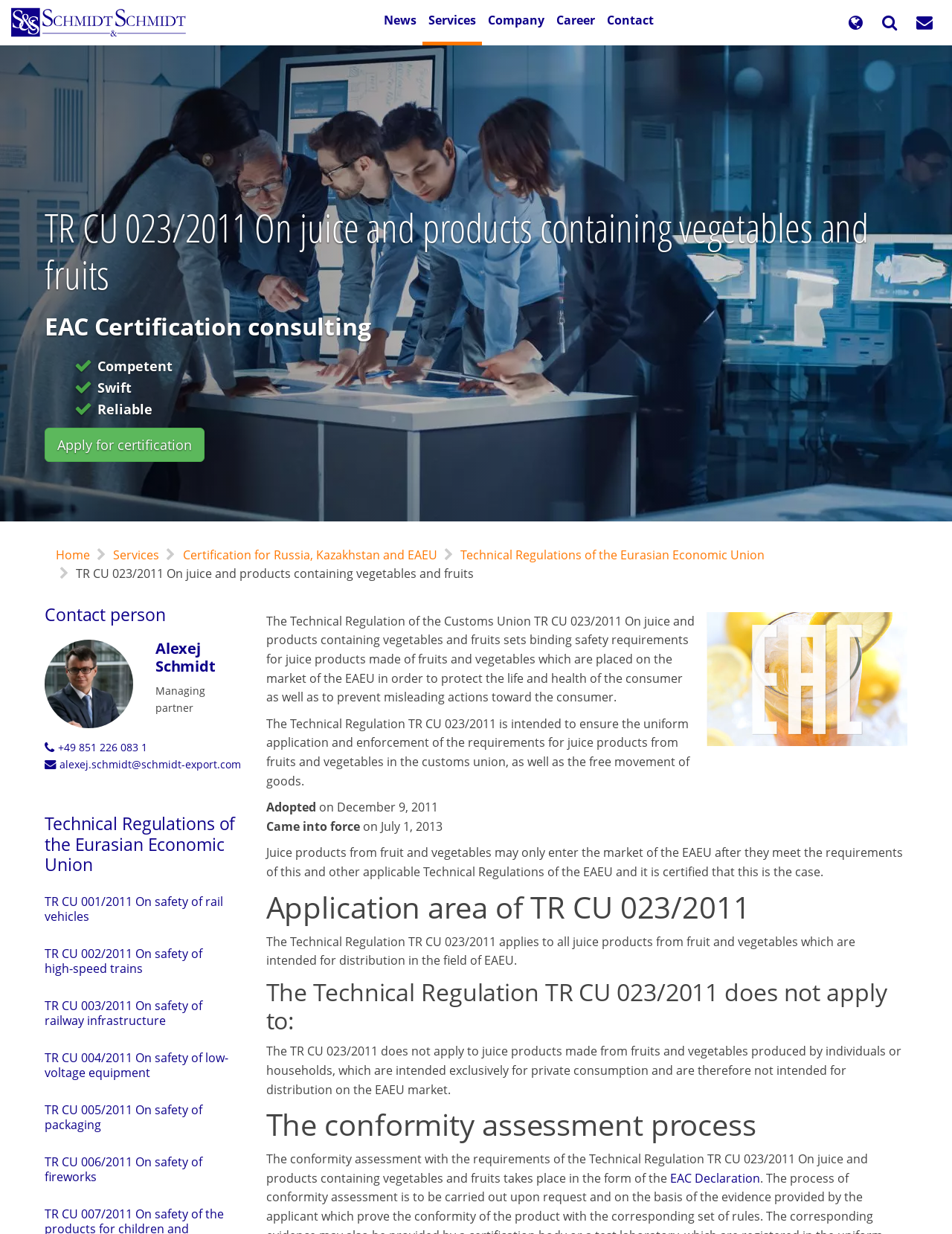Using the element description +49 851 226 083 1, predict the bounding box coordinates for the UI element. Provide the coordinates in (top-left x, top-left y, bottom-right x, bottom-right y) format with values ranging from 0 to 1.

[0.047, 0.6, 0.155, 0.611]